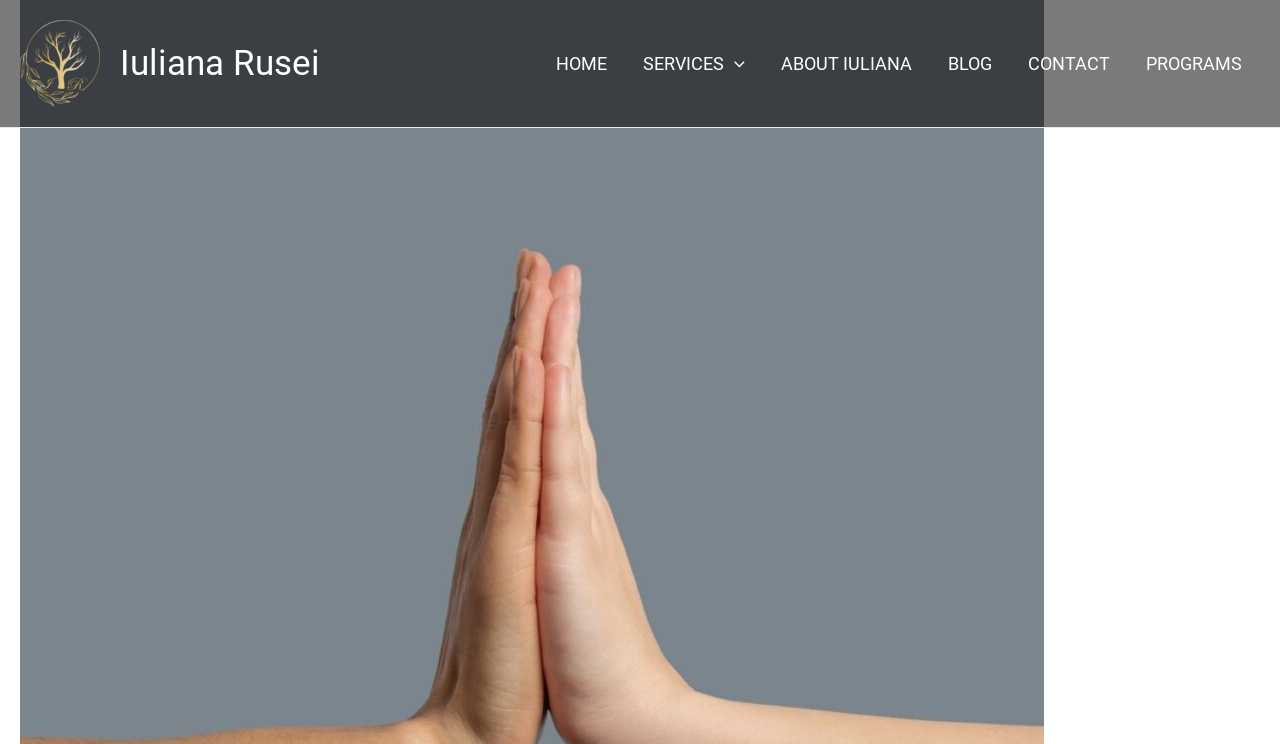Provide a thorough description of this webpage.

The webpage is titled "Organizational de-robotization - Iuliana Rusei" and appears to be a personal website or blog. At the top left, there is a link and an image, both labeled "Iuliana Rusei", which likely serve as a logo or profile picture. 

Below the logo, there is a navigation menu labeled "Site Navigation" that spans across the top of the page. The menu consists of six links: "HOME", "SERVICES", "ABOUT IULIANA", "BLOG", "CONTACT", and "PROGRAMS". The "SERVICES" link has a small icon to its right. 

The meta description suggests that the webpage may discuss the idea of de-robotization, or allowing oneself to feel and be vulnerable in a digital world. However, there is no prominent text or article on the page that immediately conveys this message.